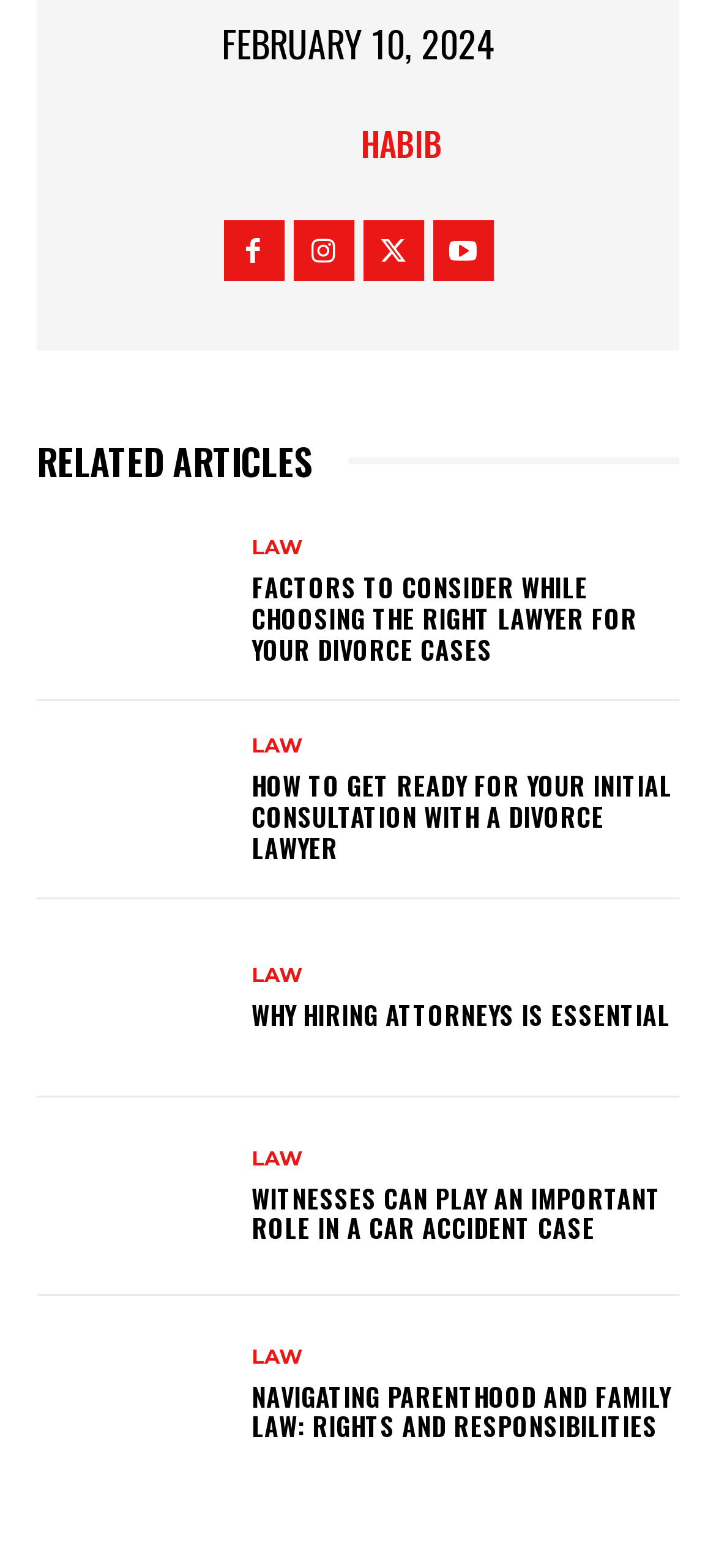Respond to the question below with a single word or phrase: What is the category of the article 'FACTORS TO CONSIDER WHILE CHOOSING THE RIGHT LAWYER FOR YOUR DIVORCE CASES'?

LAW